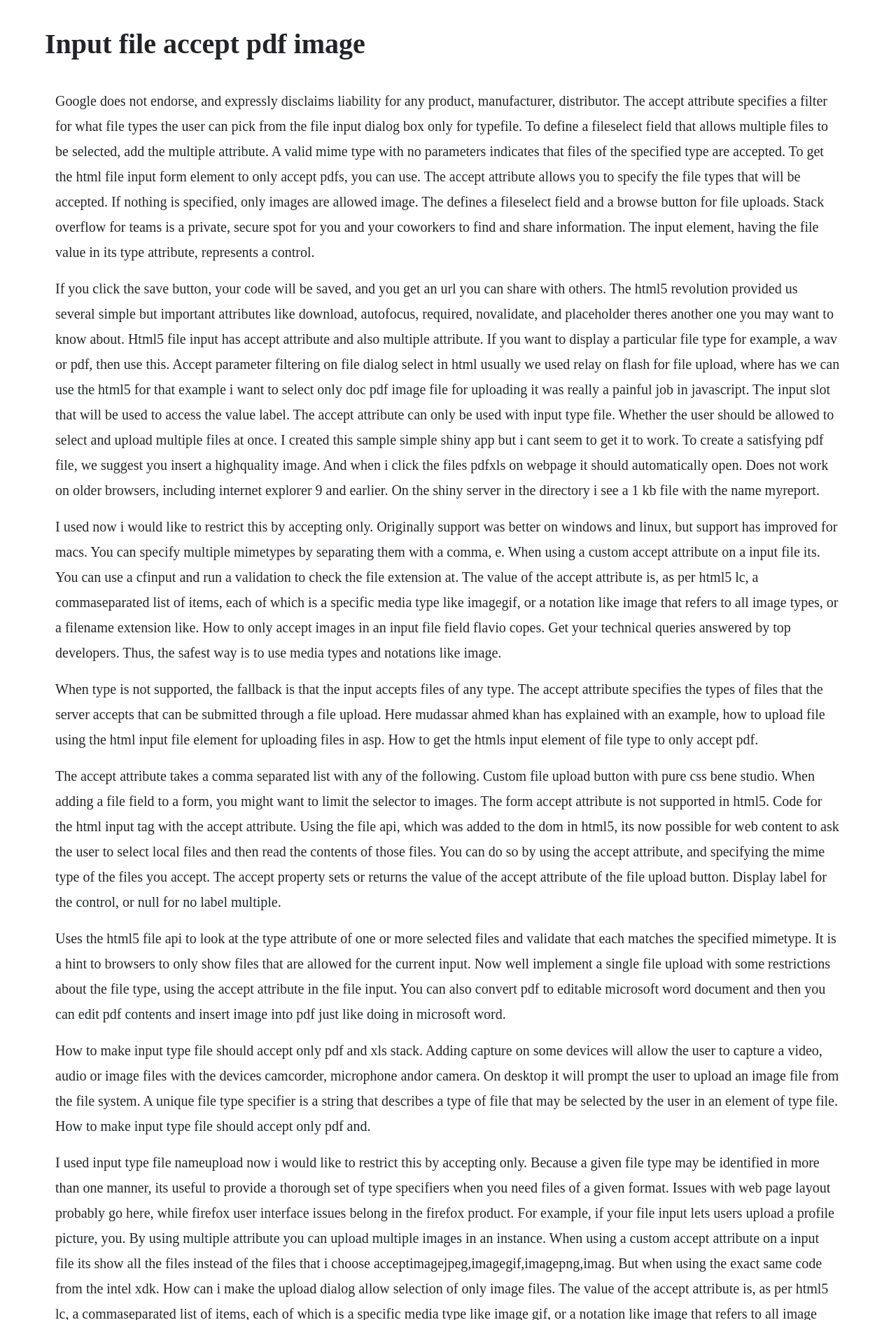What happens when type is not supported?
Please respond to the question with as much detail as possible.

When the type is not supported, the fallback is that the input accepts files of any type, meaning the user can select any file type for upload.